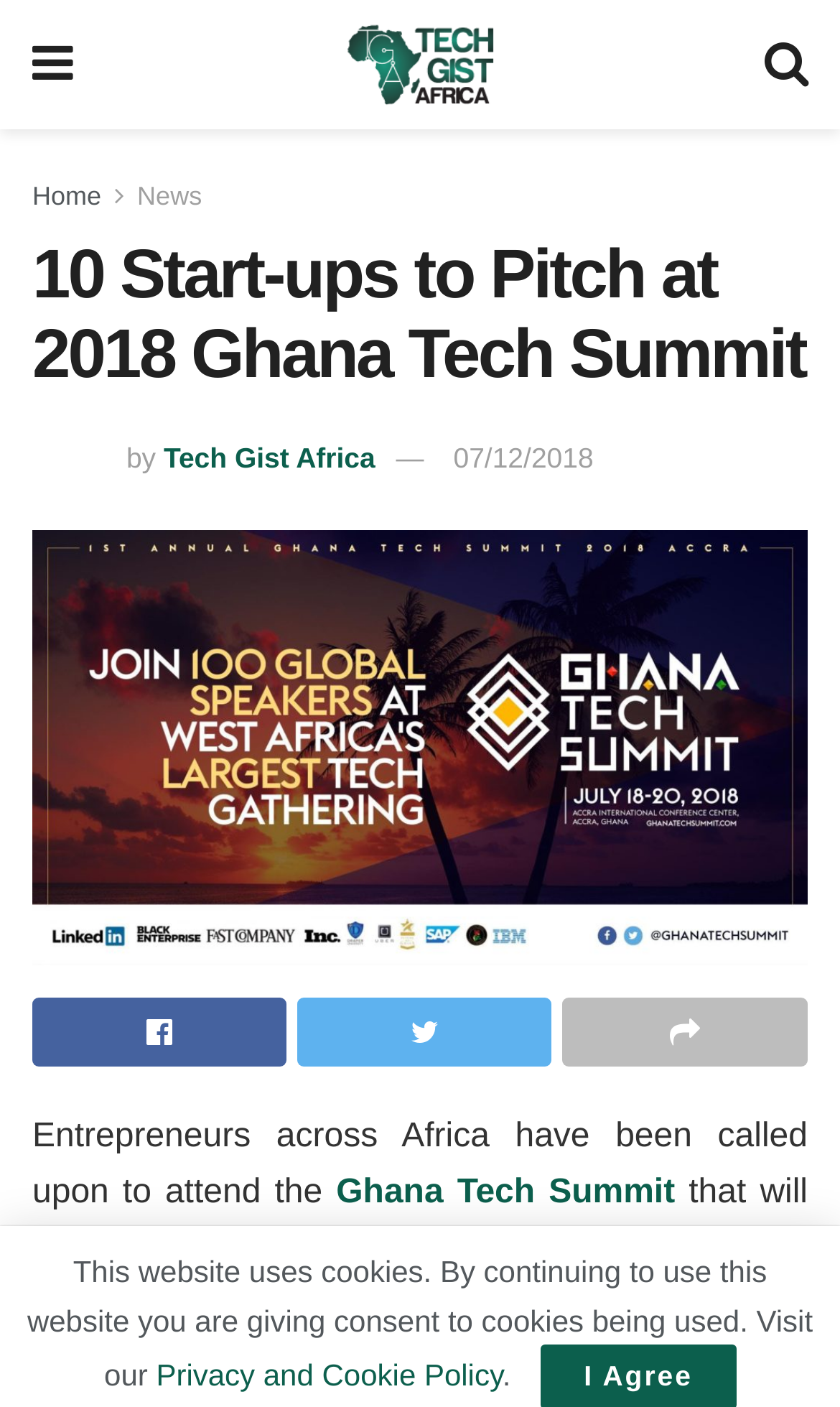Use a single word or phrase to answer the following:
How many startups will pitch at the Ghana Tech Summit?

10